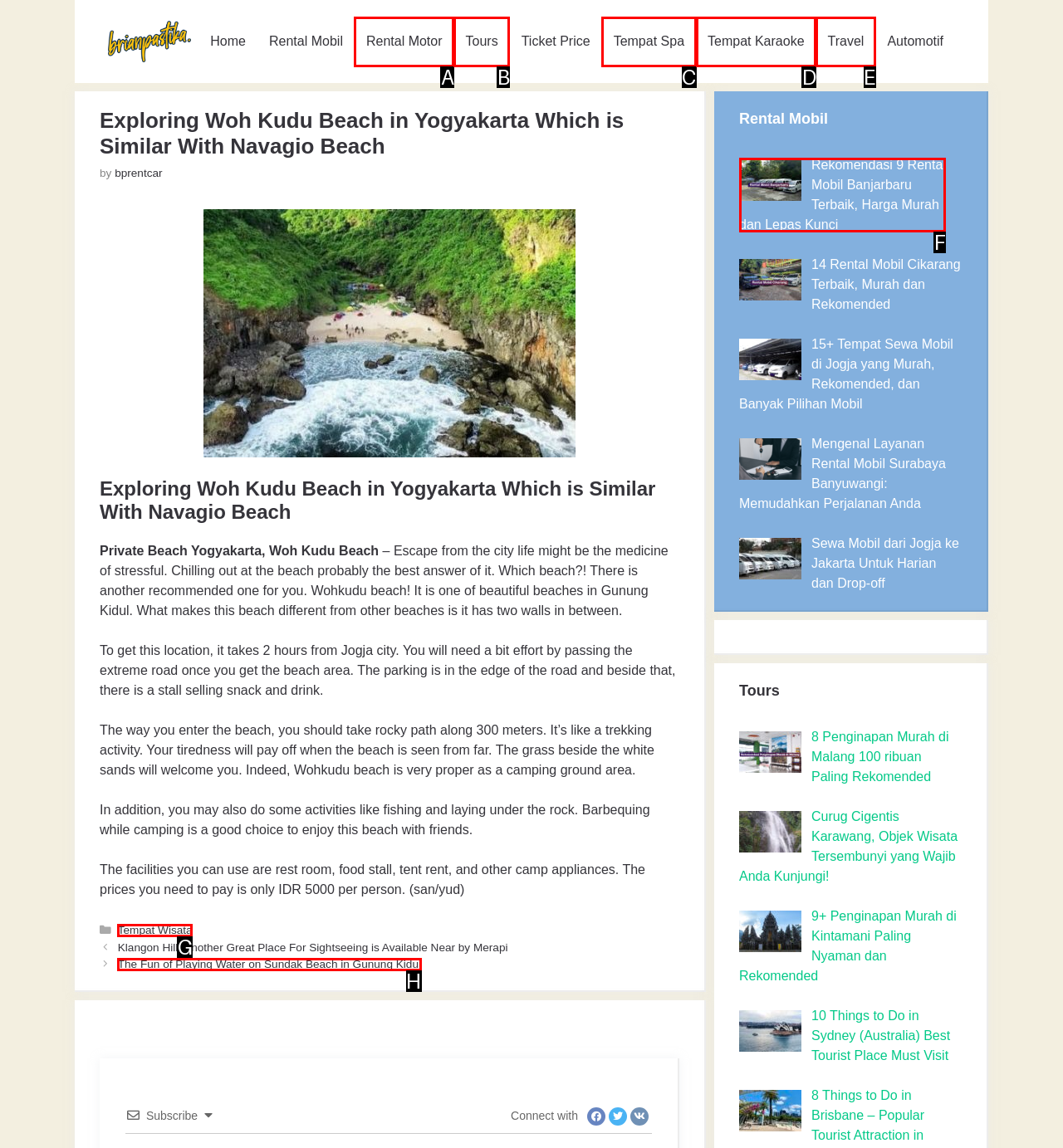Which lettered option matches the following description: Kurse
Provide the letter of the matching option directly.

None